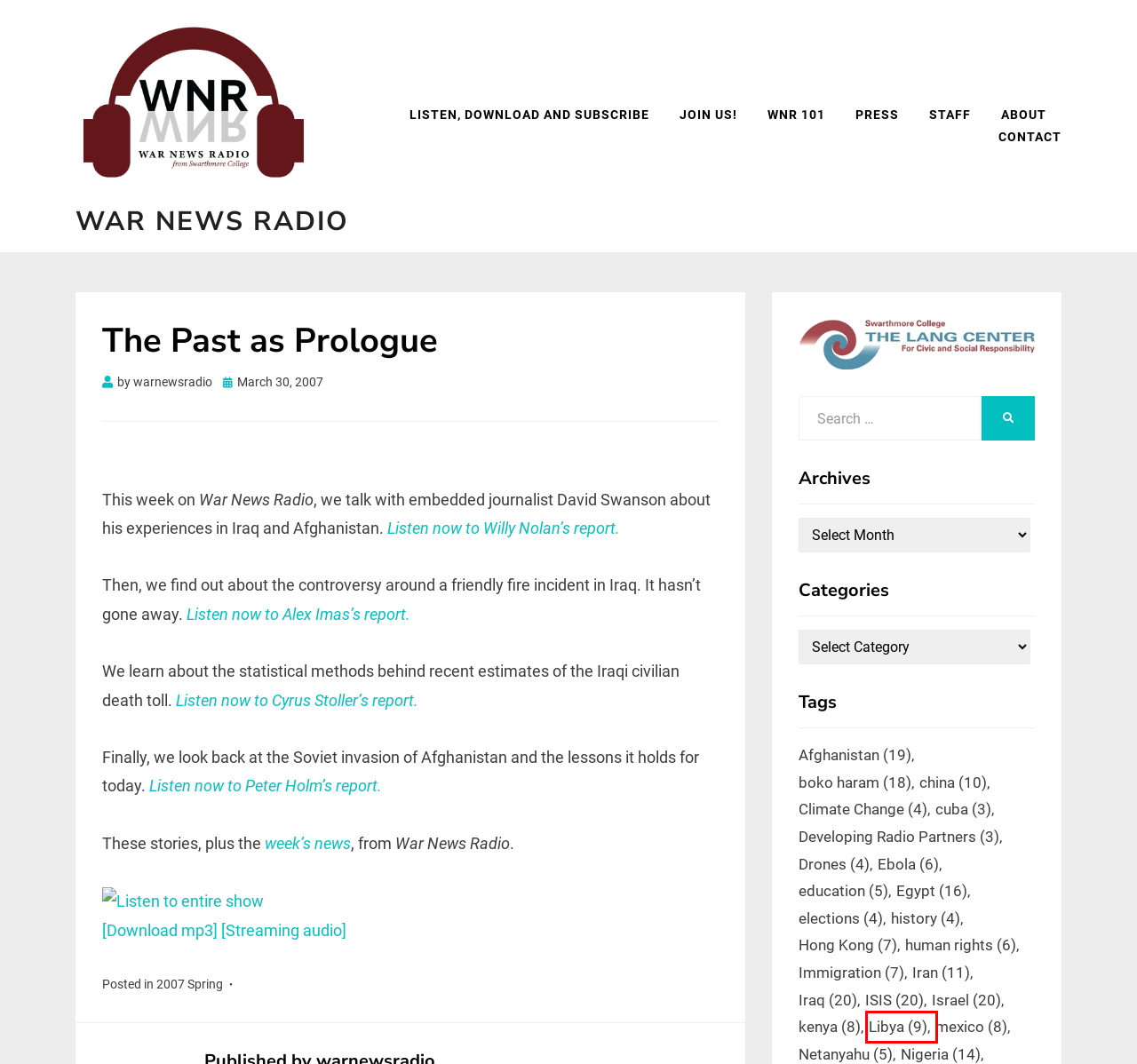With the provided screenshot showing a webpage and a red bounding box, determine which webpage description best fits the new page that appears after clicking the element inside the red box. Here are the options:
A. Libya – War News Radio
B. Drones – War News Radio
C. warnewsradio – War News Radio
D. elections – War News Radio
E. Egypt – War News Radio
F. War News Radio
G. Listen, Download and Subscribe – War News Radio
H. Afghanistan – War News Radio

A